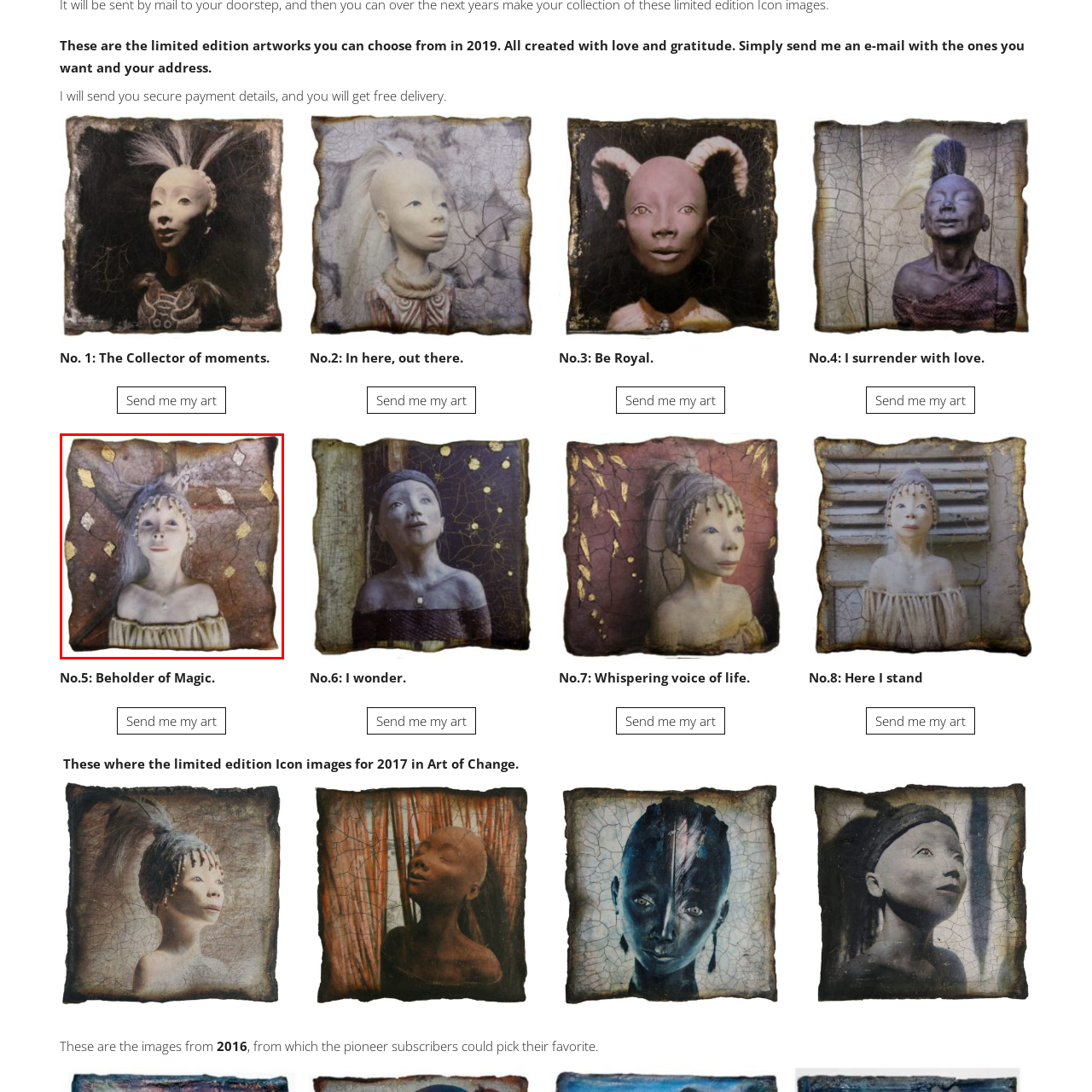Inspect the image outlined by the red box and answer the question using a single word or phrase:
What is the background of the artwork?

Richly textured